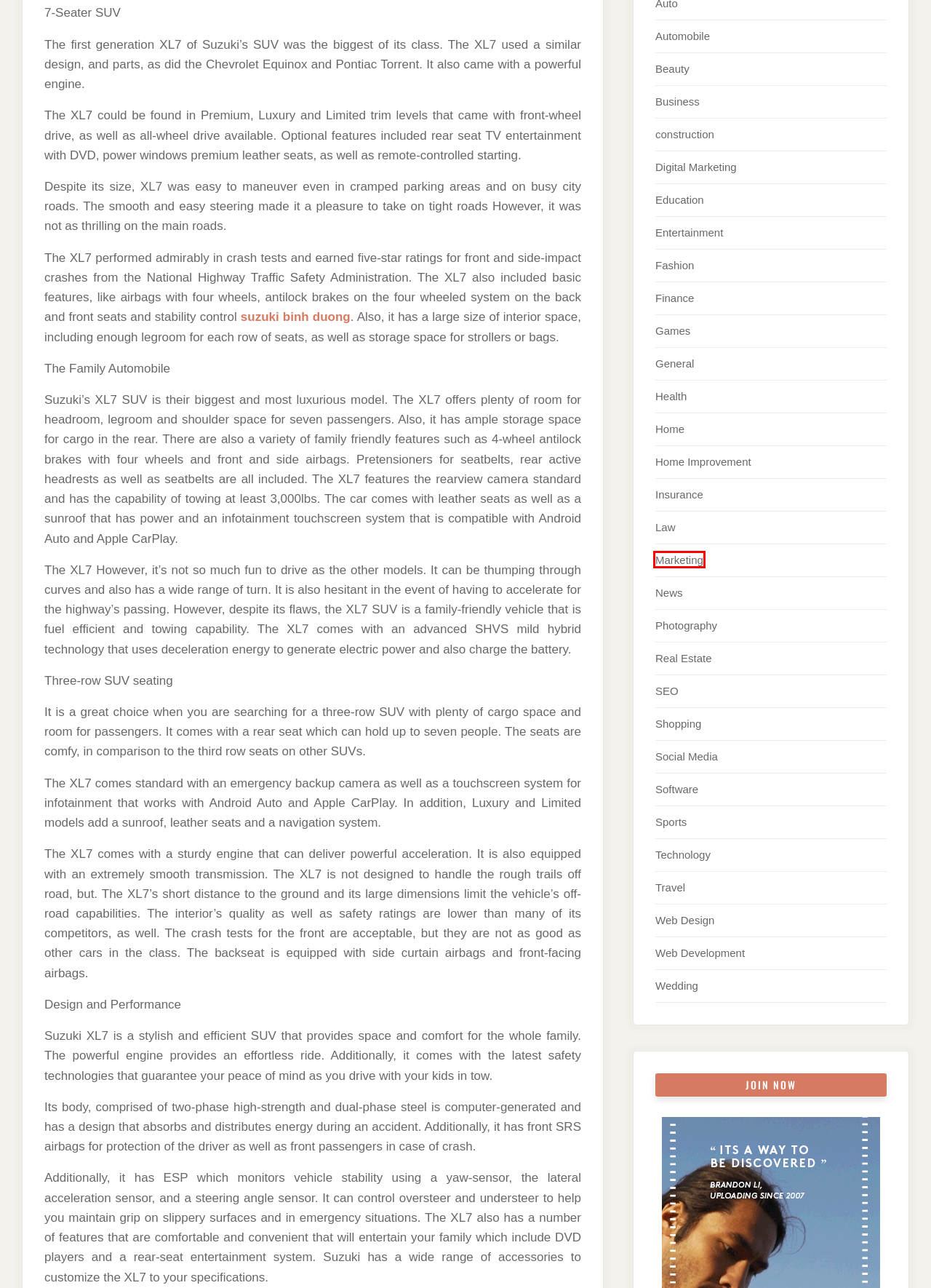Look at the given screenshot of a webpage with a red rectangle bounding box around a UI element. Pick the description that best matches the new webpage after clicking the element highlighted. The descriptions are:
A. Wedding – Navigate Forward
B. Finance – Navigate Forward
C. Digital Marketing – Navigate Forward
D. Software – Navigate Forward
E. Education – Navigate Forward
F. Web Design – Navigate Forward
G. Marketing – Navigate Forward
H. Technology – Navigate Forward

G